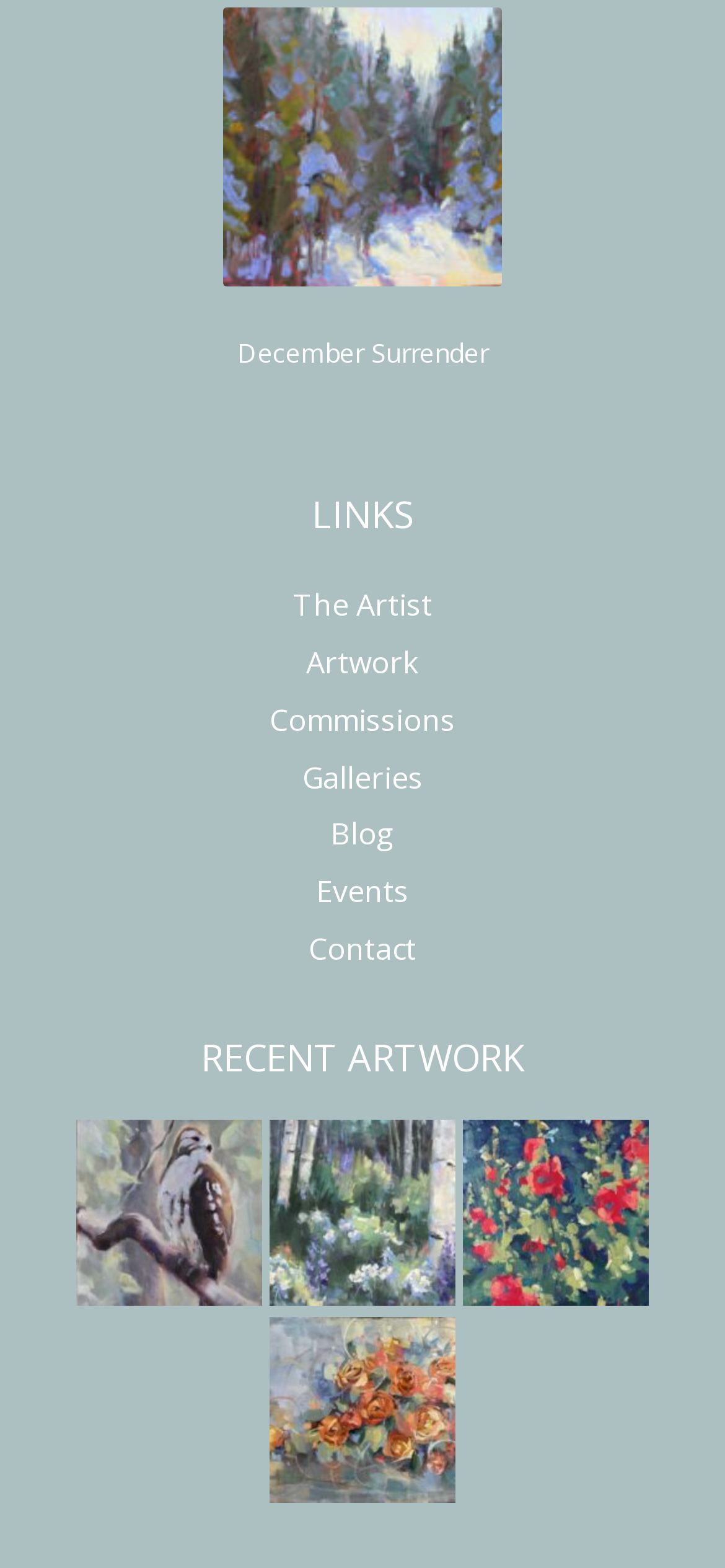Find and indicate the bounding box coordinates of the region you should select to follow the given instruction: "go to Contact page".

[0.426, 0.592, 0.574, 0.618]